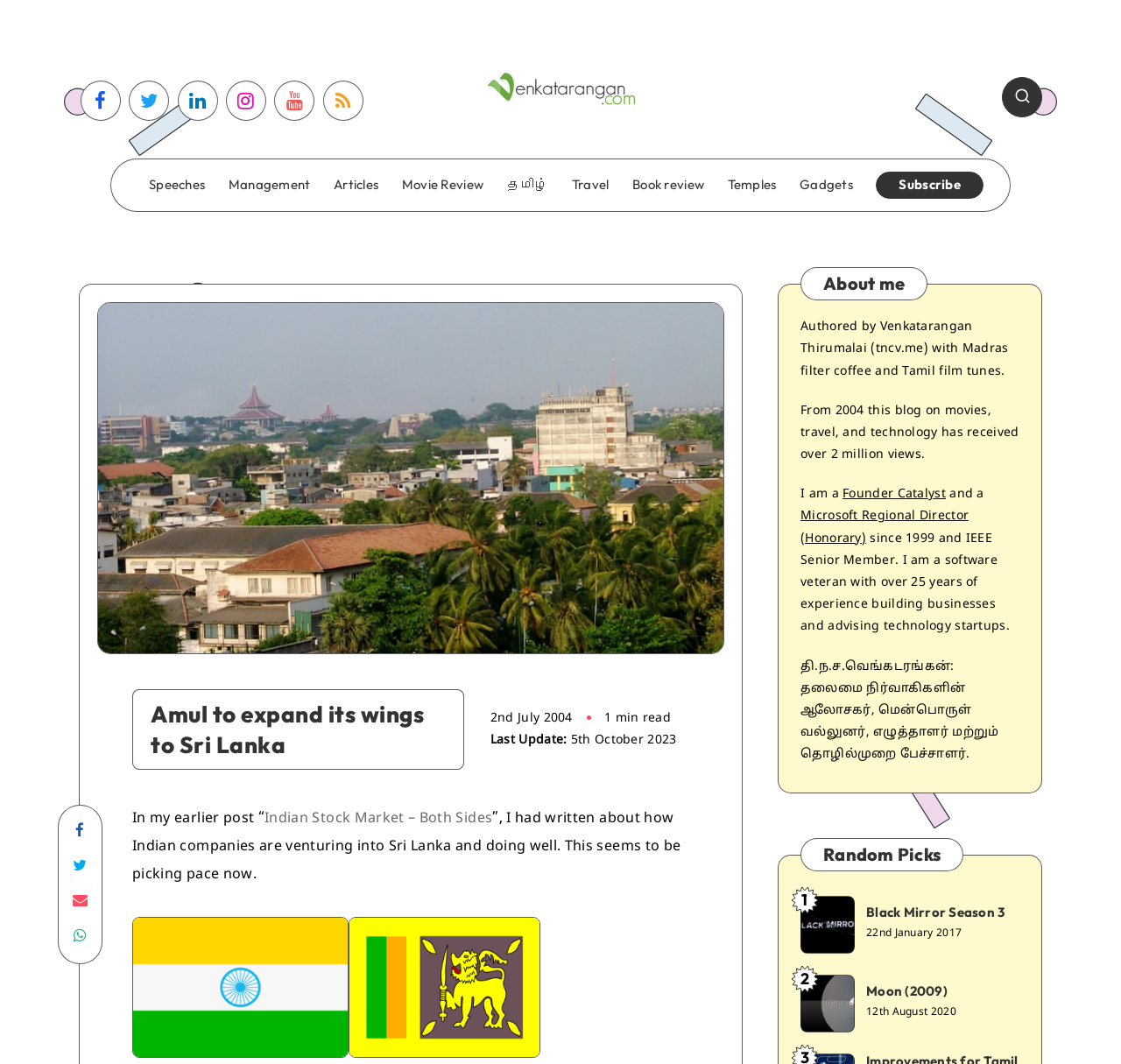Find and extract the text of the primary heading on the webpage.

Amul to expand its wings to Sri Lanka